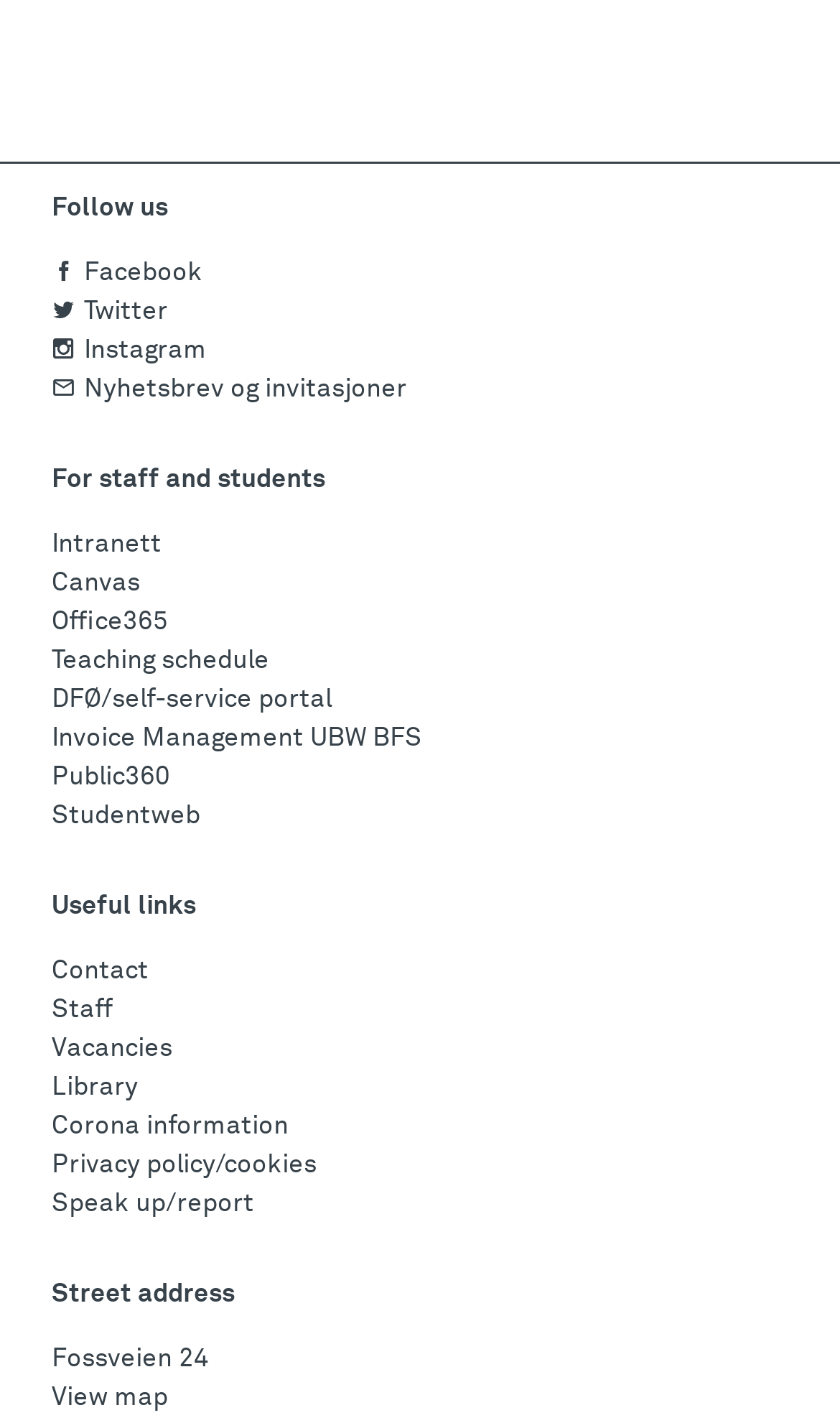Please identify the bounding box coordinates of the region to click in order to complete the task: "Check Corona information". The coordinates must be four float numbers between 0 and 1, specified as [left, top, right, bottom].

[0.062, 0.786, 0.344, 0.804]